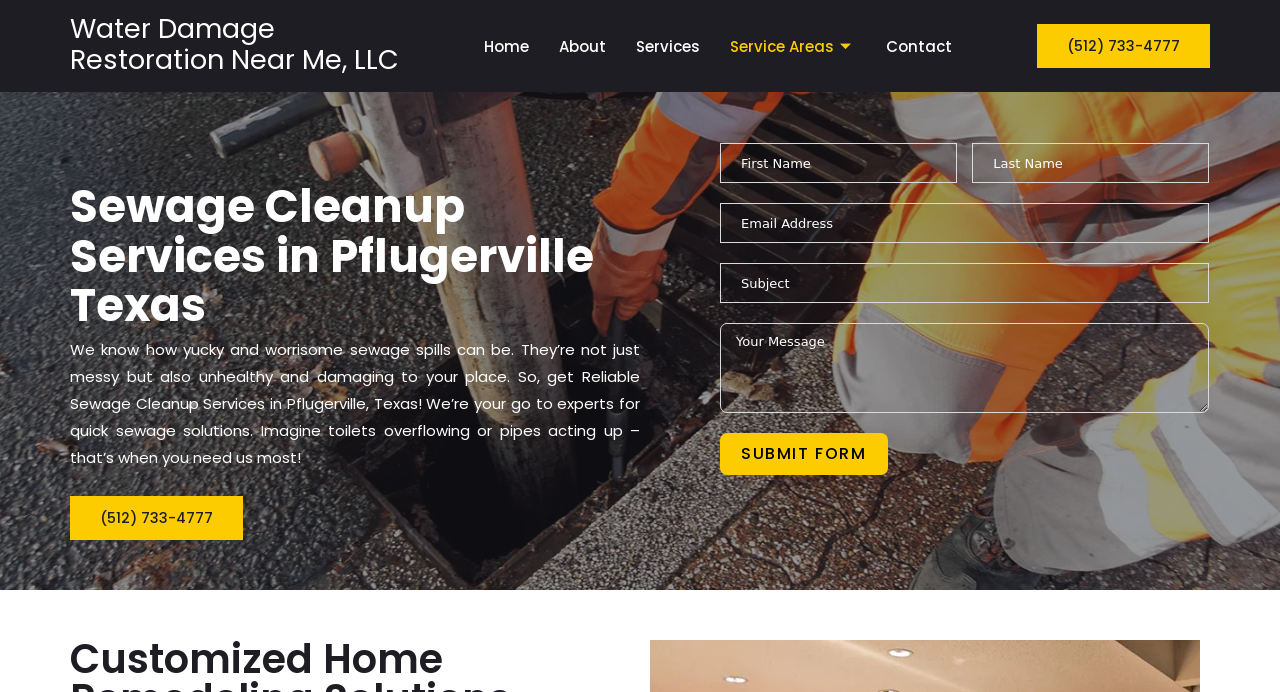How many text boxes are in the contact form?
Please look at the screenshot and answer in one word or a short phrase.

5